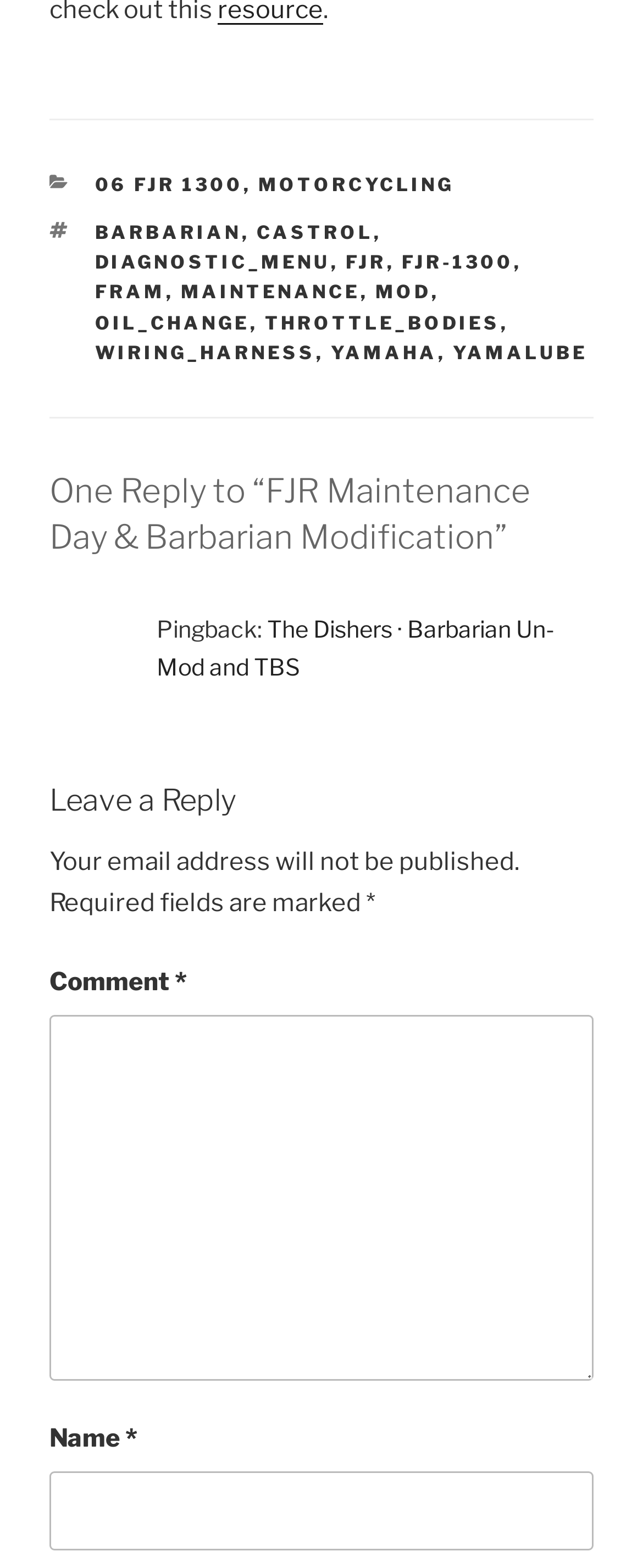Analyze the image and provide a detailed answer to the question: How many fields are required to leave a comment?

To leave a comment, users are required to fill in two fields: 'Comment *' and 'Name *'. These fields are marked as required, as indicated by the asterisk symbol. This suggests that users must provide both a comment and a name in order to leave a comment on the article.